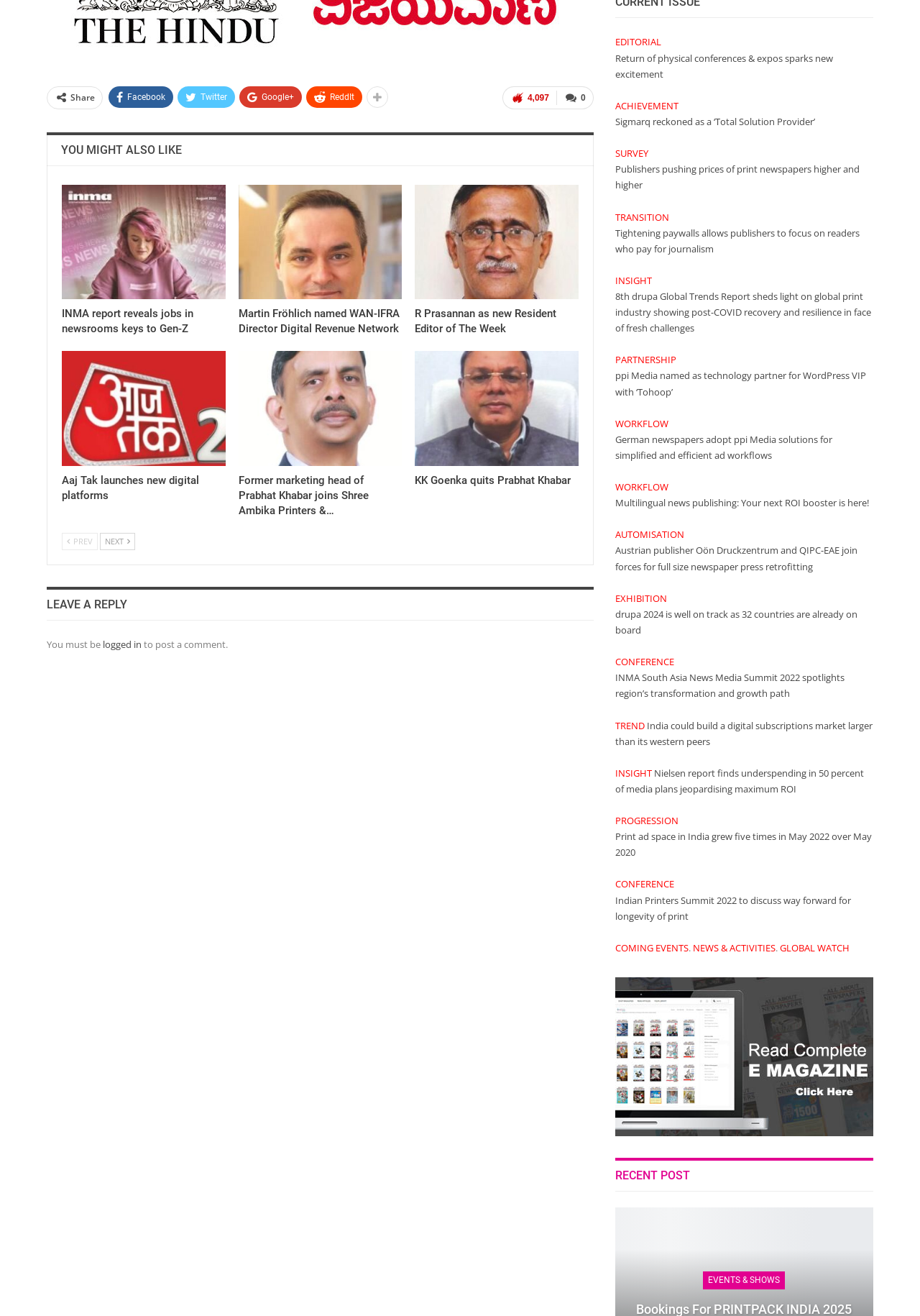Using the description: "title="KK Goenka quits Prabhat Khabar"", determine the UI element's bounding box coordinates. Ensure the coordinates are in the format of four float numbers between 0 and 1, i.e., [left, top, right, bottom].

[0.451, 0.267, 0.629, 0.354]